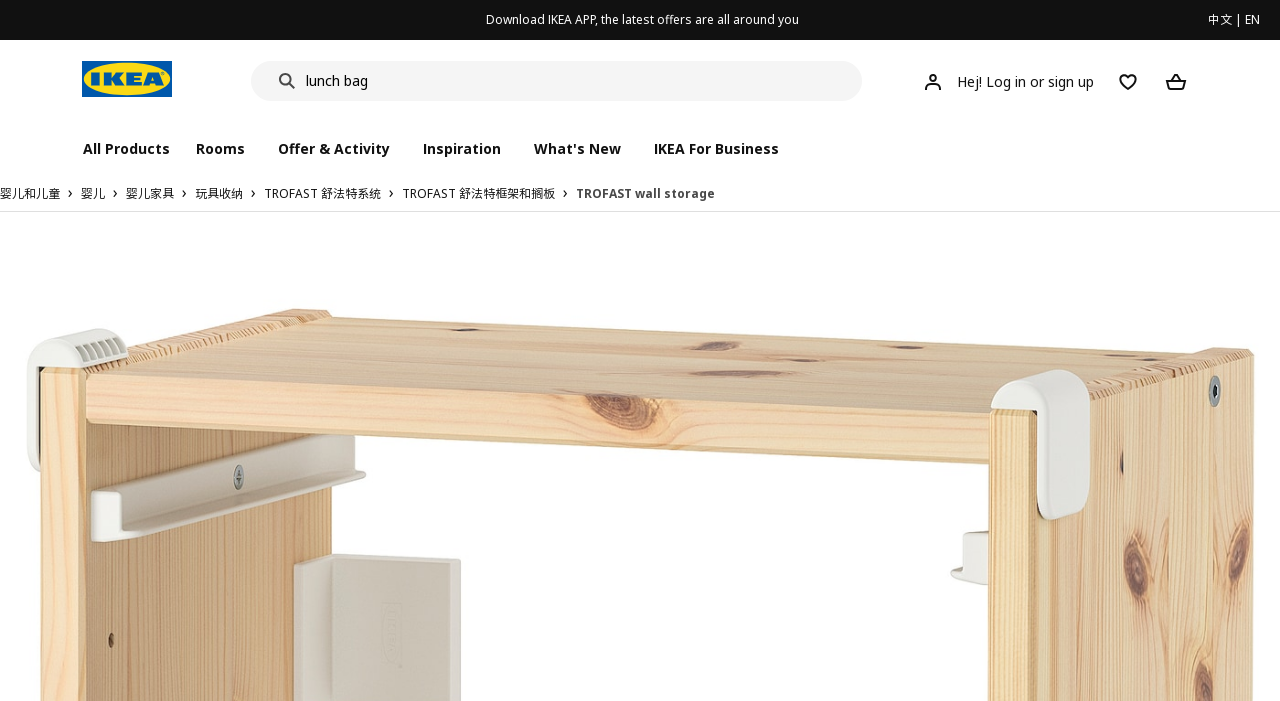Please specify the bounding box coordinates in the format (top-left x, top-left y, bottom-right x, bottom-right y), with values ranging from 0 to 1. Identify the bounding box for the UI component described as follows: Headwater Hills Montessori School

None